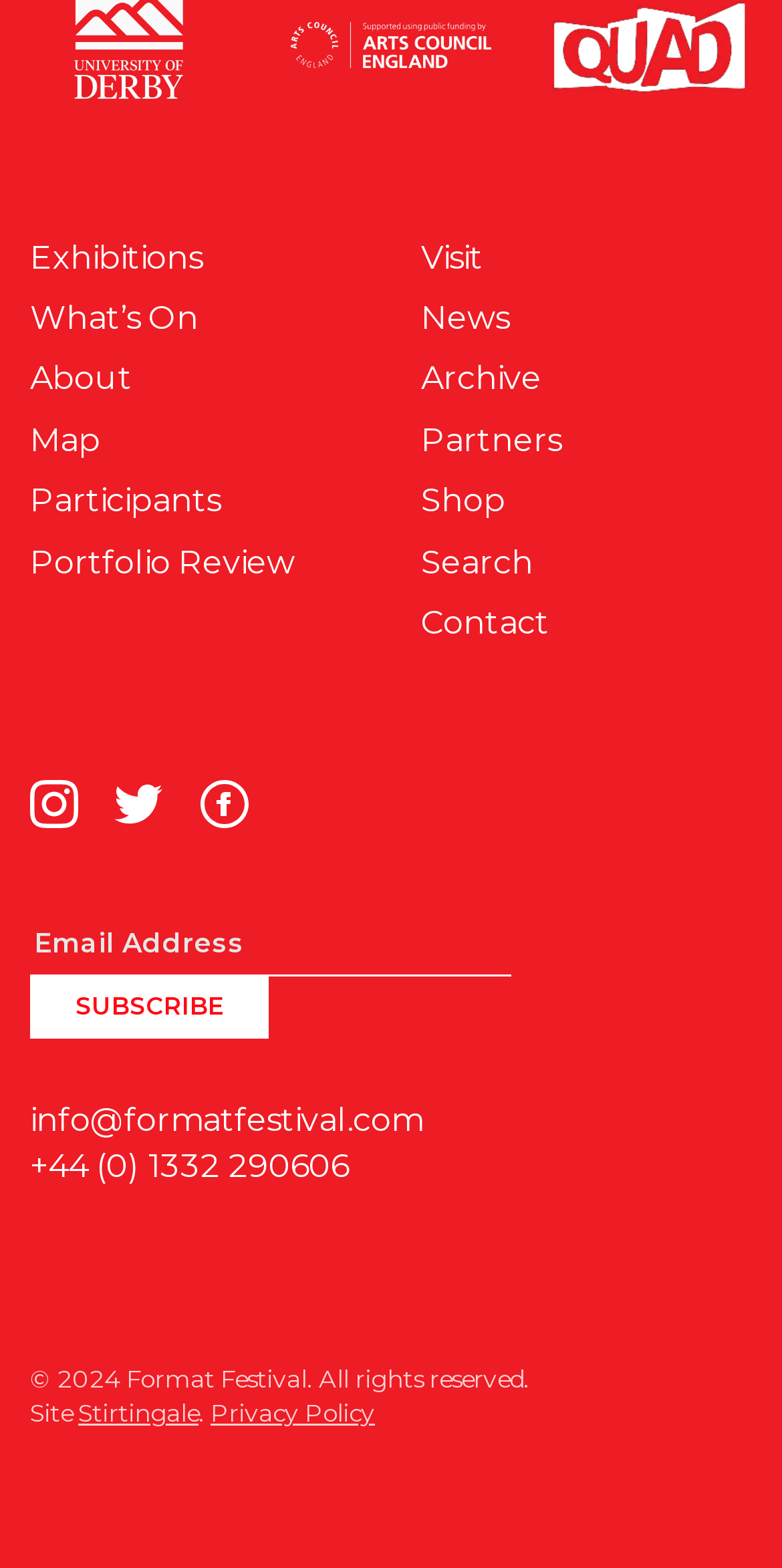Please identify the bounding box coordinates of the element I should click to complete this instruction: 'Explore Beratung'. The coordinates should be given as four float numbers between 0 and 1, like this: [left, top, right, bottom].

None